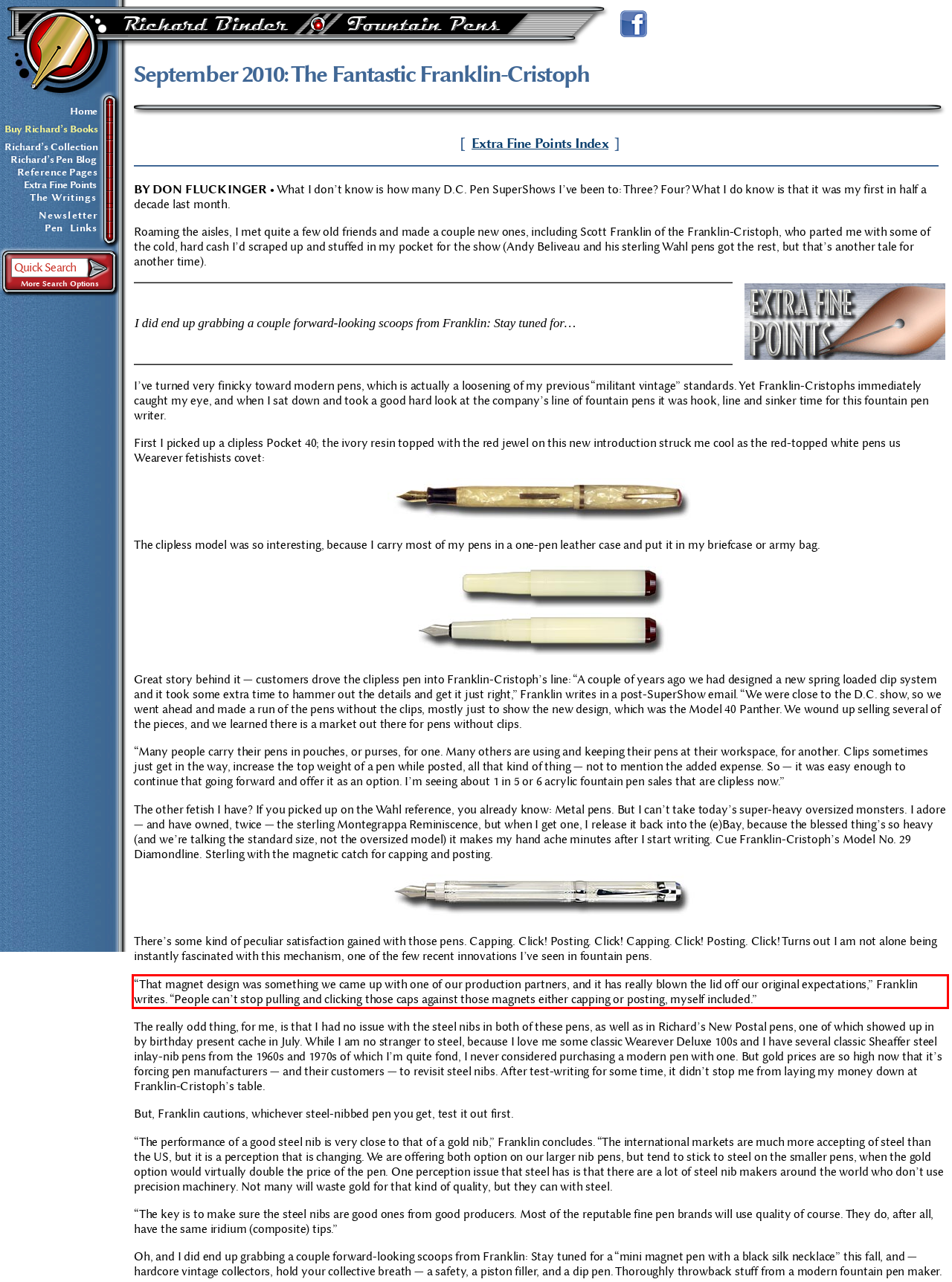Identify and transcribe the text content enclosed by the red bounding box in the given screenshot.

“That magnet design was something we came up with one of our production partners, and it has really blown the lid off our original expectations,” Franklin writes. “People can’t stop pulling and clicking those caps against those magnets either capping or posting, myself included.”